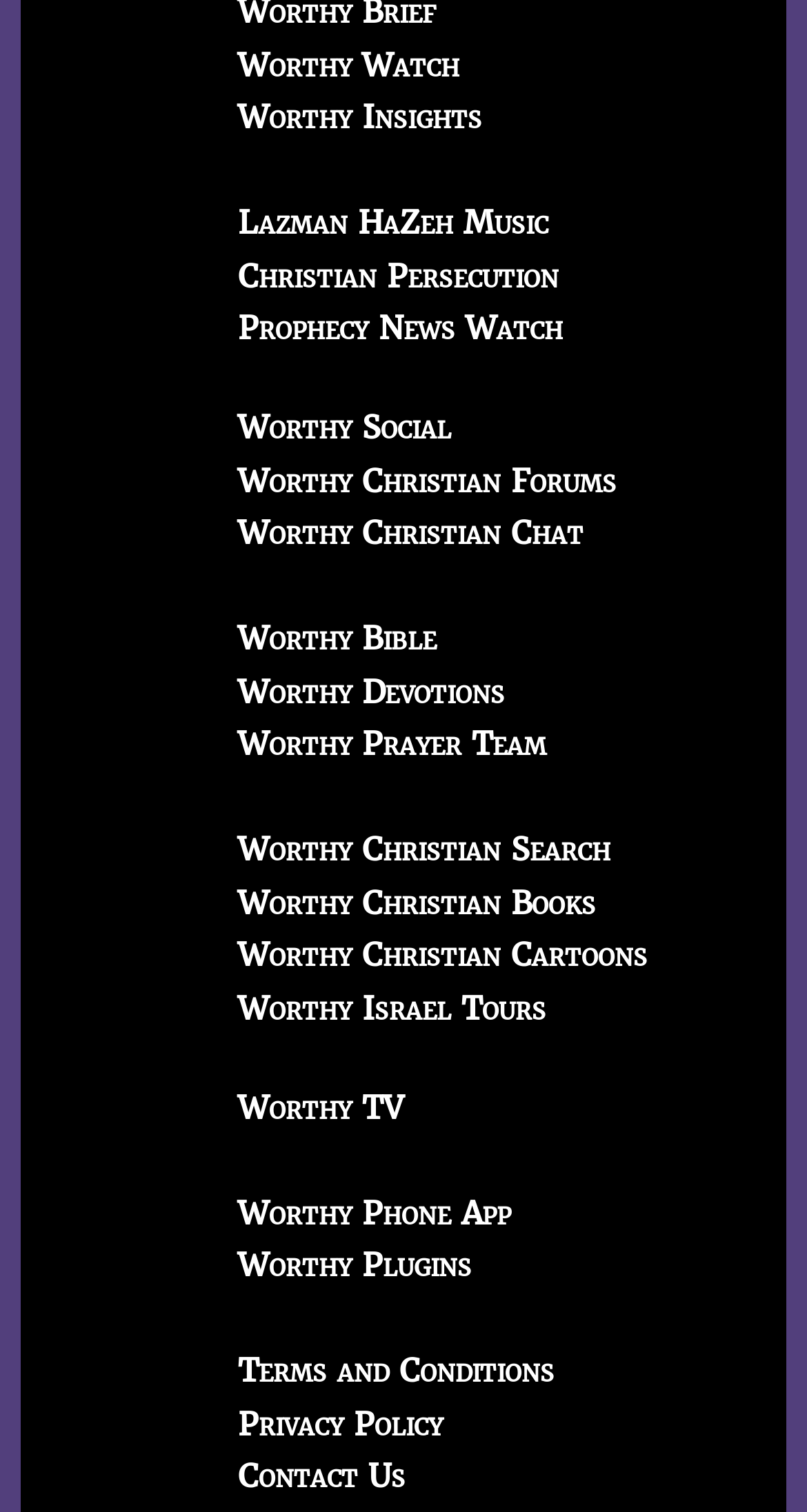Respond to the question below with a single word or phrase:
How many links start with 'Worthy' on the webpage?

14